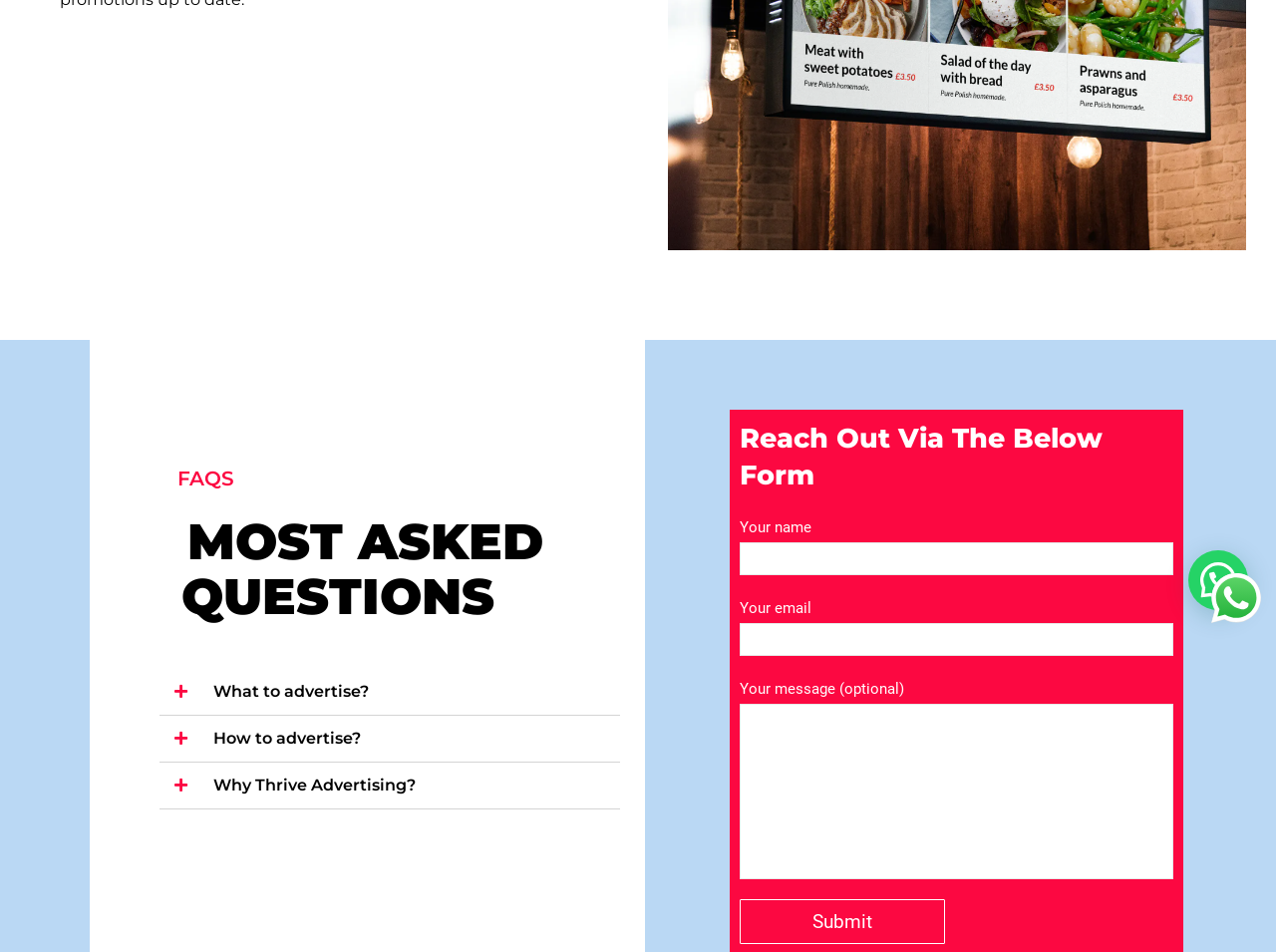Identify and provide the bounding box for the element described by: "What to advertise?".

[0.167, 0.716, 0.289, 0.736]